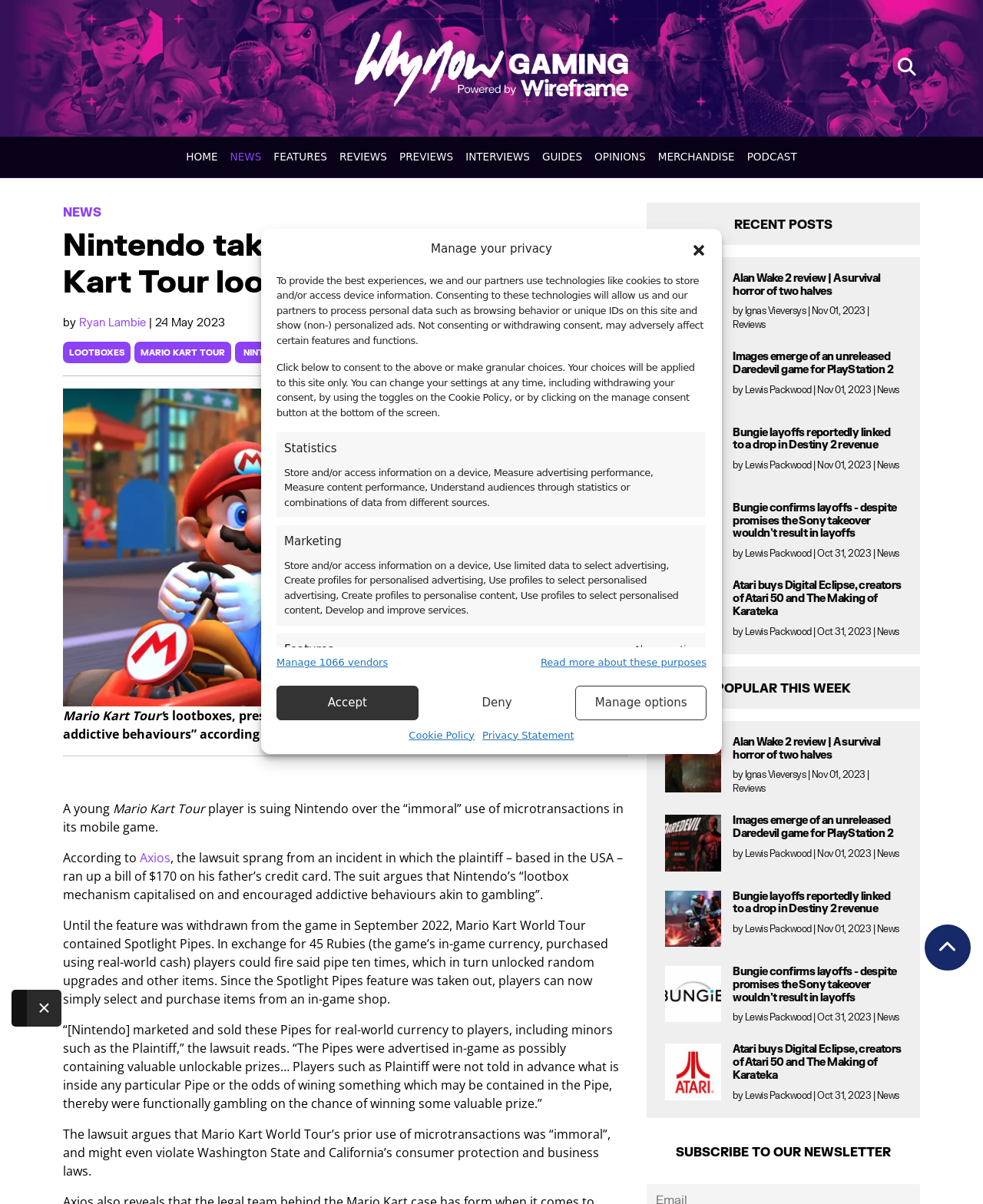Pinpoint the bounding box coordinates of the clickable area necessary to execute the following instruction: "Check the recent post about Alan Wake 2 review". The coordinates should be given as four float numbers between 0 and 1, namely [left, top, right, bottom].

[0.677, 0.226, 0.734, 0.273]